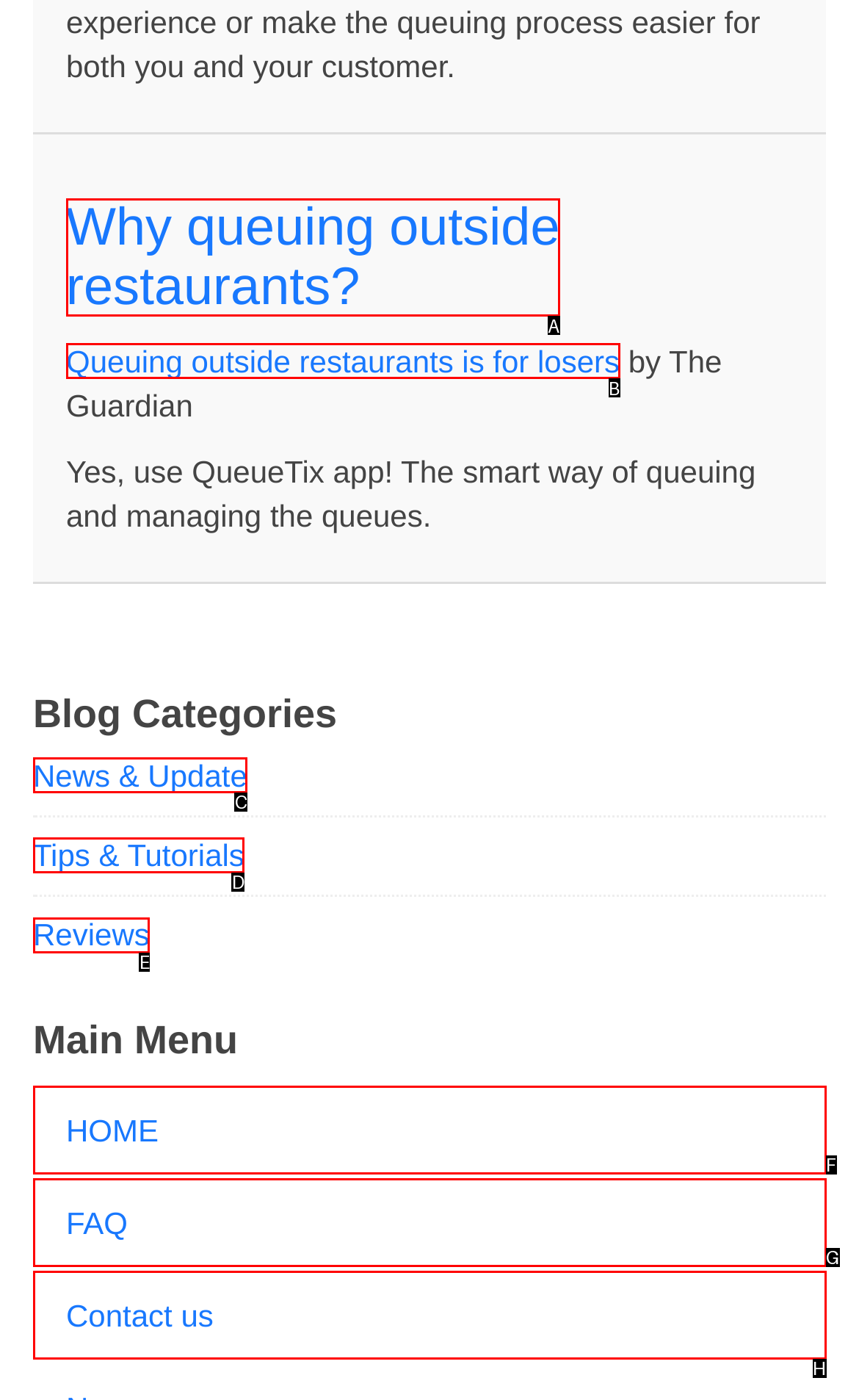Select the letter that corresponds to the UI element described as: Contact us
Answer by providing the letter from the given choices.

H